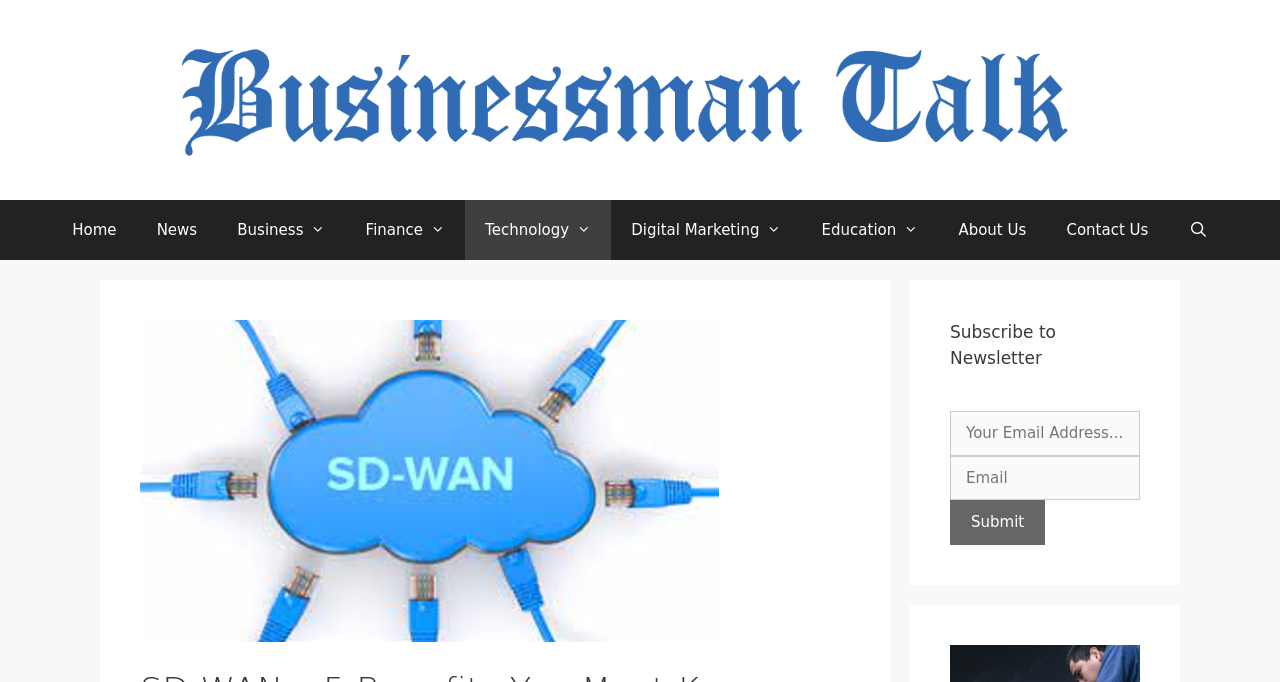Extract the bounding box coordinates for the UI element described by the text: "Finance". The coordinates should be in the form of [left, top, right, bottom] with values between 0 and 1.

[0.27, 0.294, 0.363, 0.382]